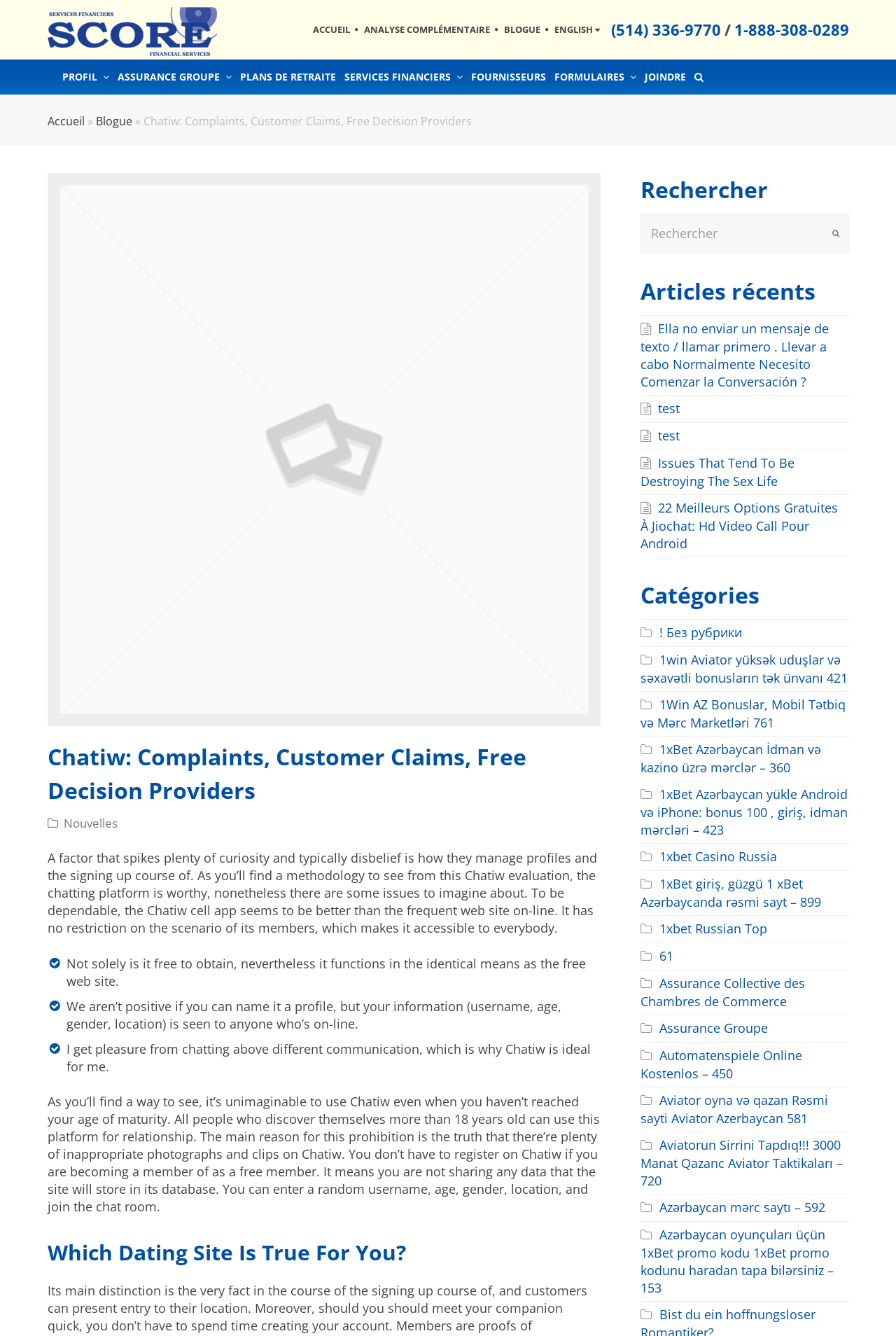Locate the UI element that matches the description Automatenspiele Online Kostenlos – 450 in the webpage screenshot. Return the bounding box coordinates in the format (top-left x, top-left y, bottom-right x, bottom-right y), with values ranging from 0 to 1.

[0.715, 0.783, 0.895, 0.81]